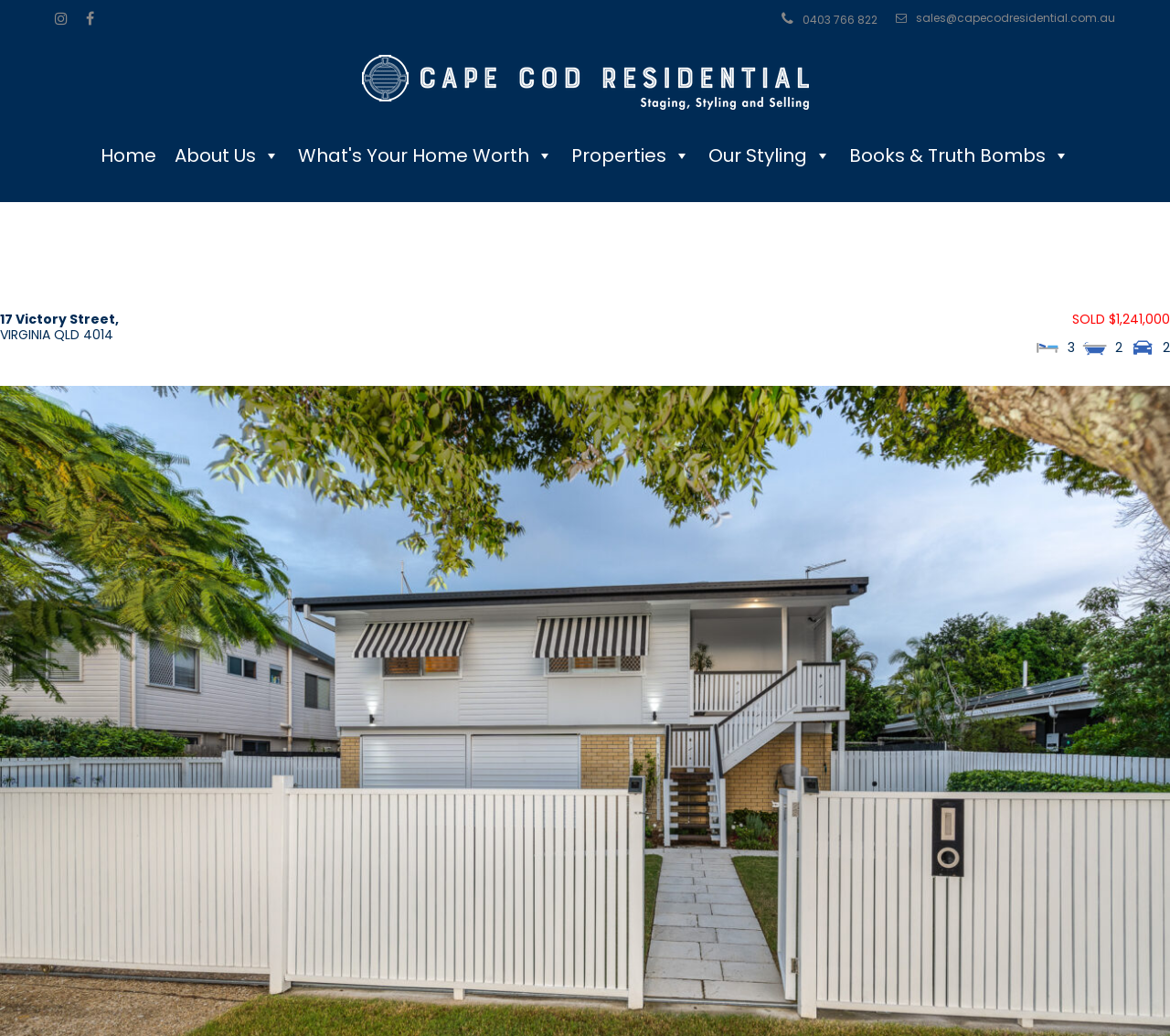Please specify the bounding box coordinates of the clickable region to carry out the following instruction: "Contact via email". The coordinates should be four float numbers between 0 and 1, in the format [left, top, right, bottom].

None